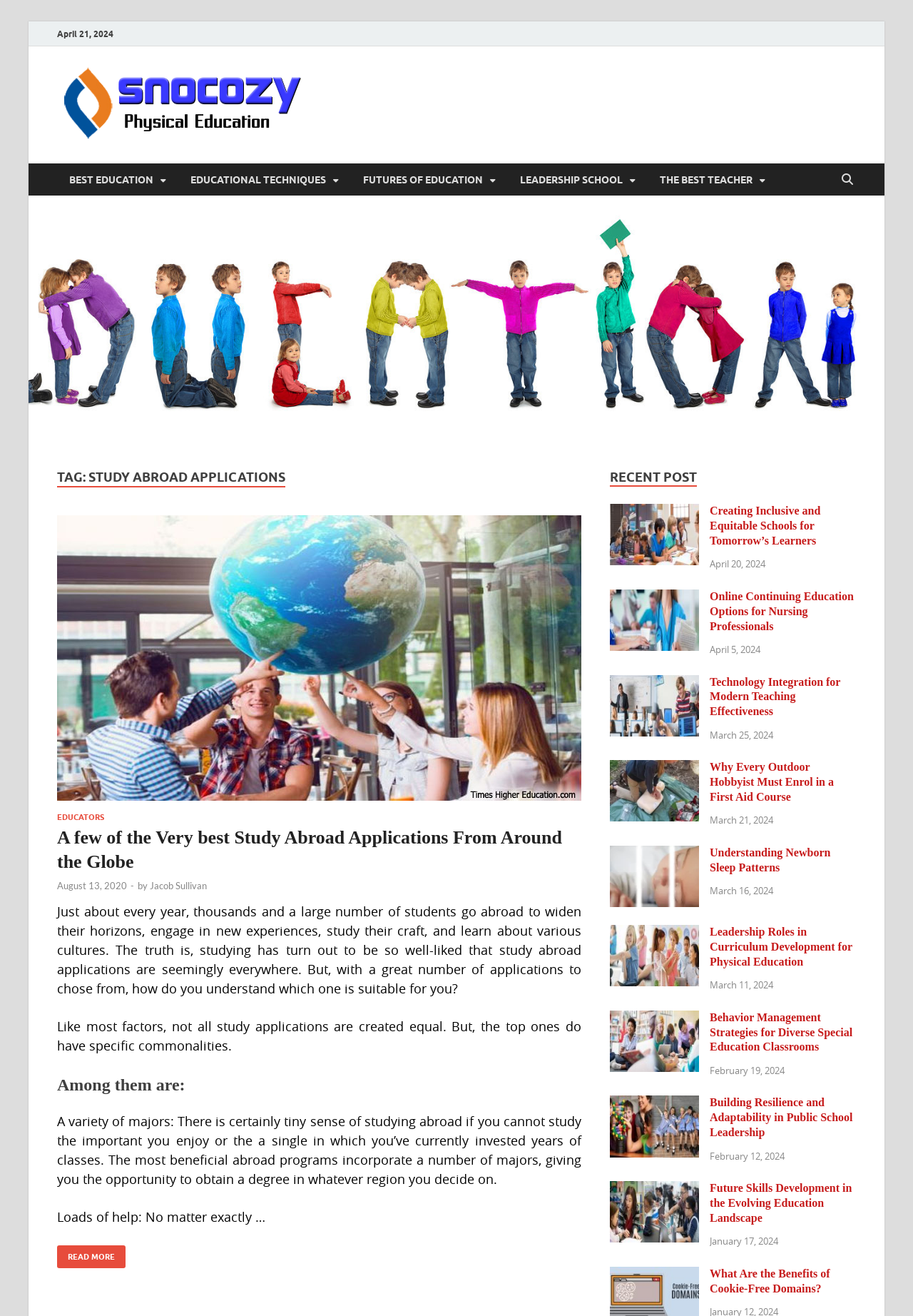Locate the bounding box coordinates of the region to be clicked to comply with the following instruction: "view the 'RECENT POST' section". The coordinates must be four float numbers between 0 and 1, in the form [left, top, right, bottom].

[0.668, 0.356, 0.763, 0.37]